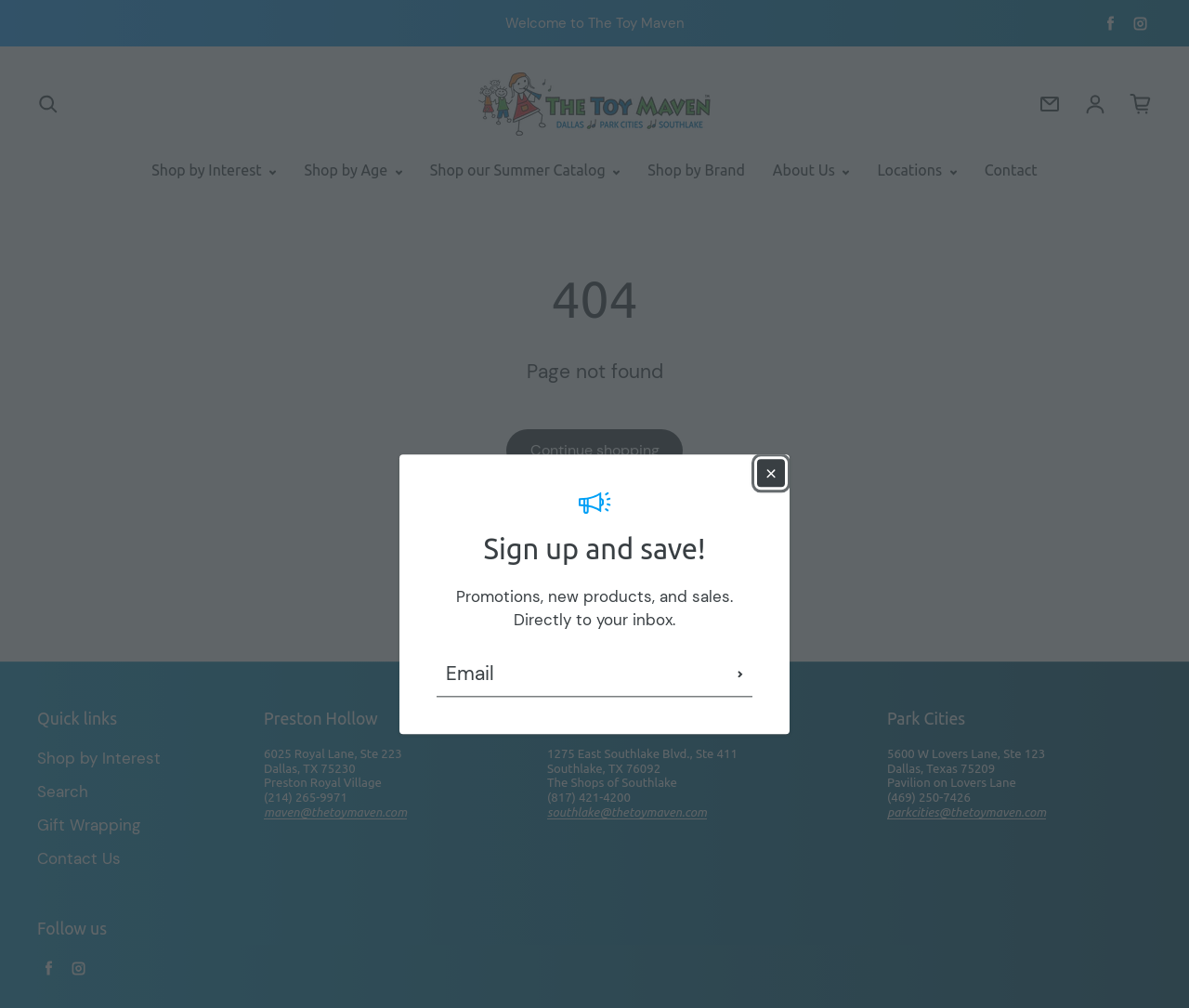Please identify the bounding box coordinates of the element I should click to complete this instruction: 'Subscribe to the newsletter'. The coordinates should be given as four float numbers between 0 and 1, like this: [left, top, right, bottom].

[0.62, 0.646, 0.625, 0.692]